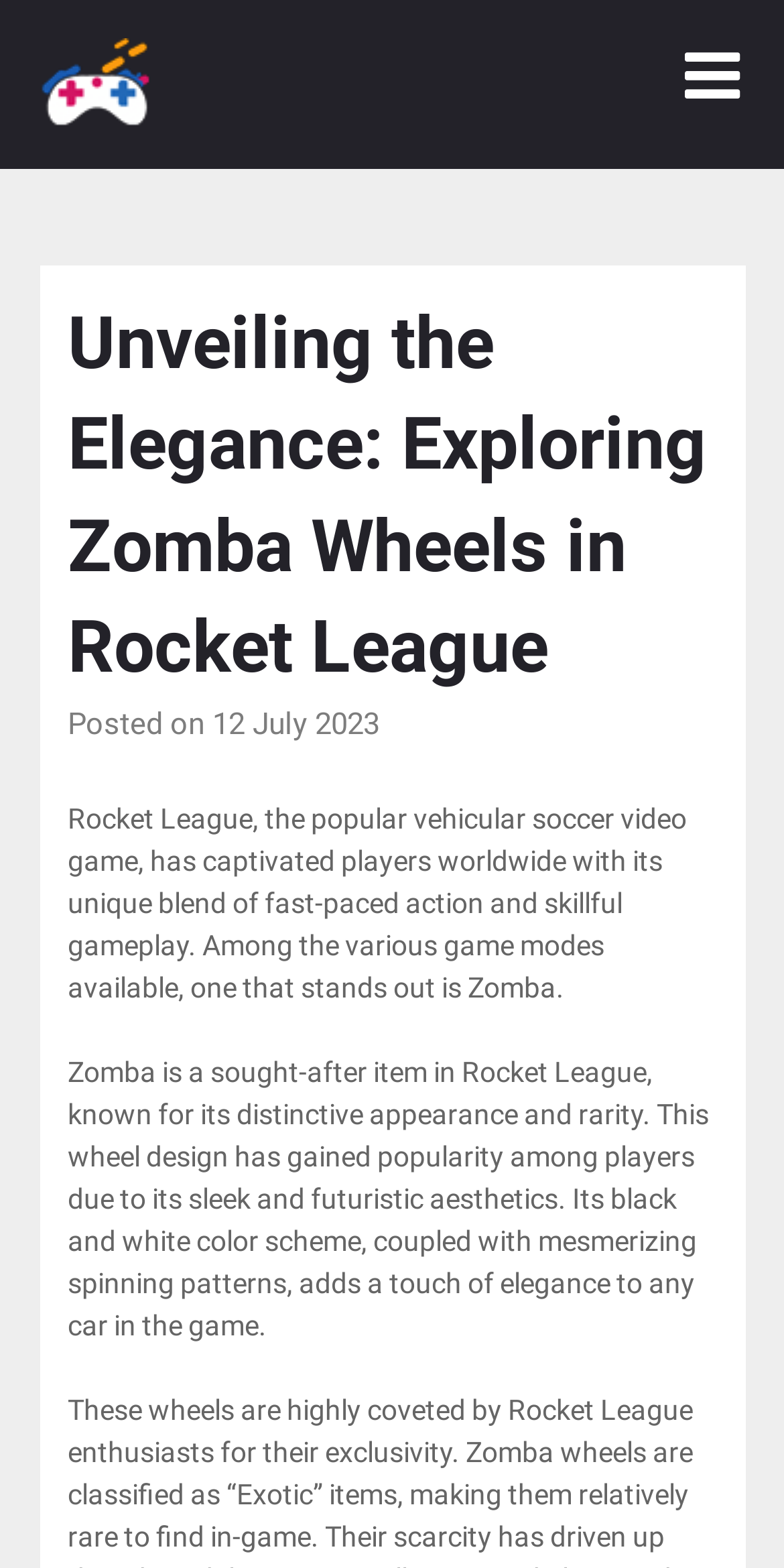What is the name of the website?
Using the information from the image, answer the question thoroughly.

I found the name of the website by looking at the top-left corner of the webpage, where the logo and website name 'esportsguidetips.com' are displayed.